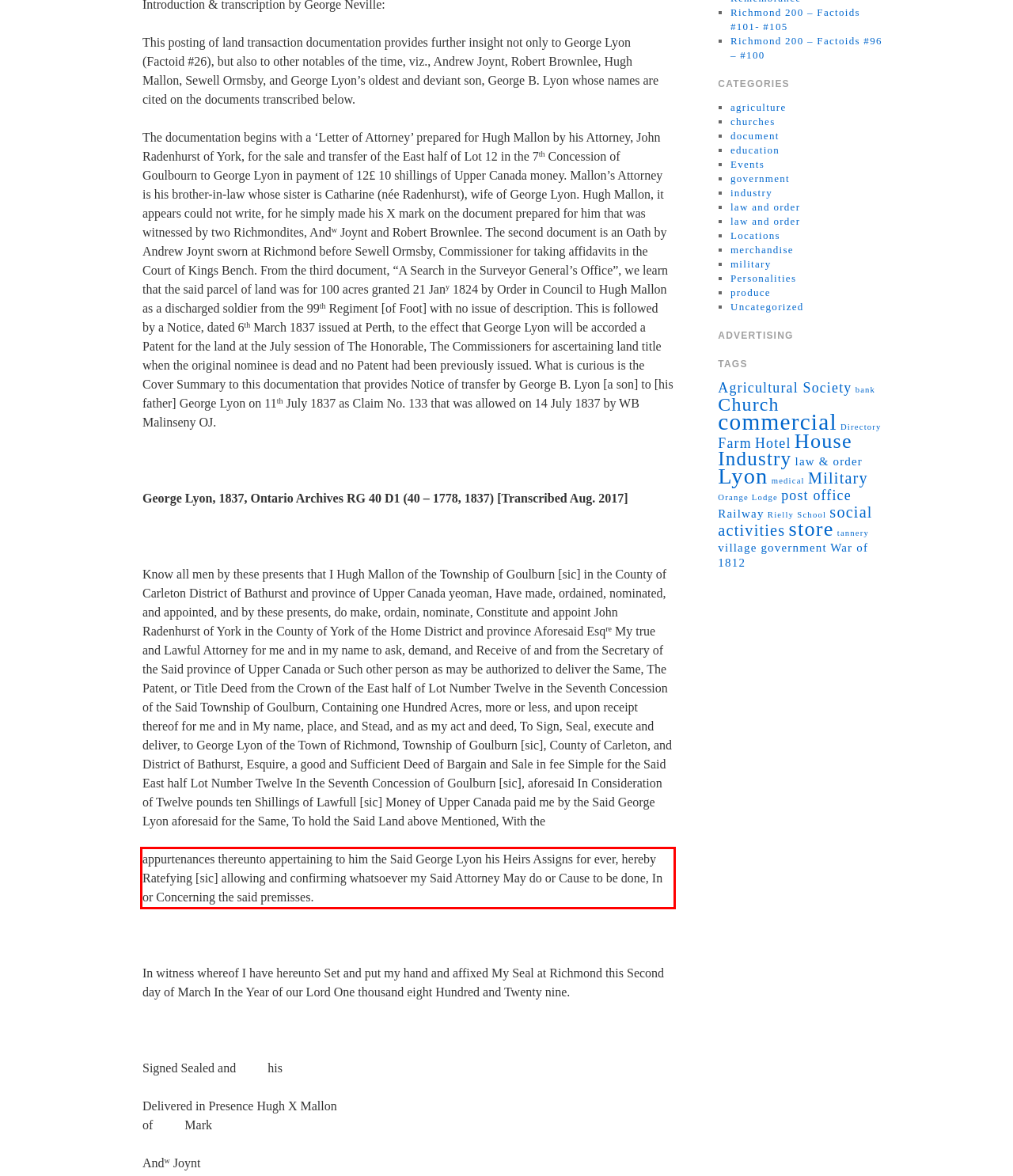Using the provided screenshot of a webpage, recognize and generate the text found within the red rectangle bounding box.

appurtenances thereunto appertaining to him the Said George Lyon his Heirs Assigns for ever, hereby Ratefying [sic] allowing and confirming whatsoever my Said Attorney May do or Cause to be done, In or Concerning the said premisses.